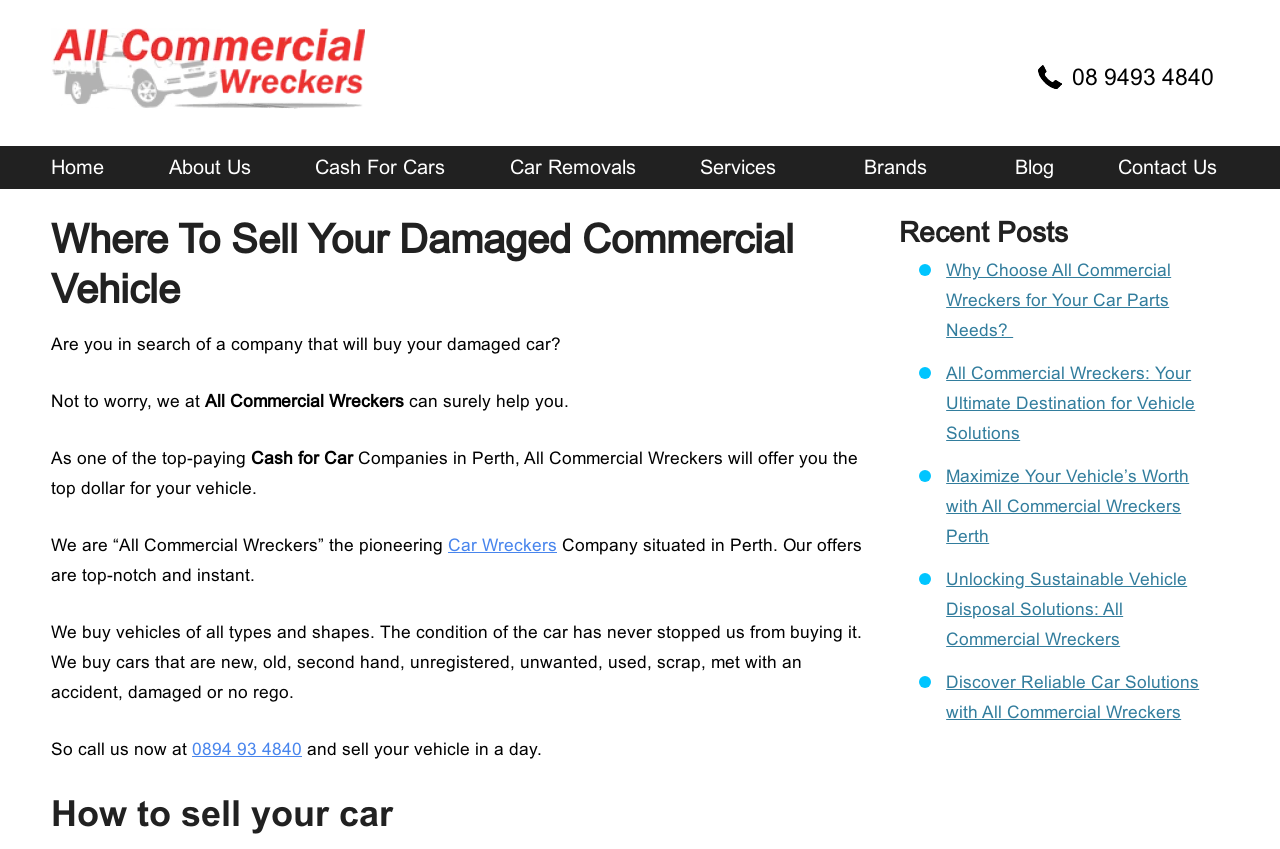Can you specify the bounding box coordinates of the area that needs to be clicked to fulfill the following instruction: "Read the 'Blog'"?

[0.793, 0.172, 0.823, 0.223]